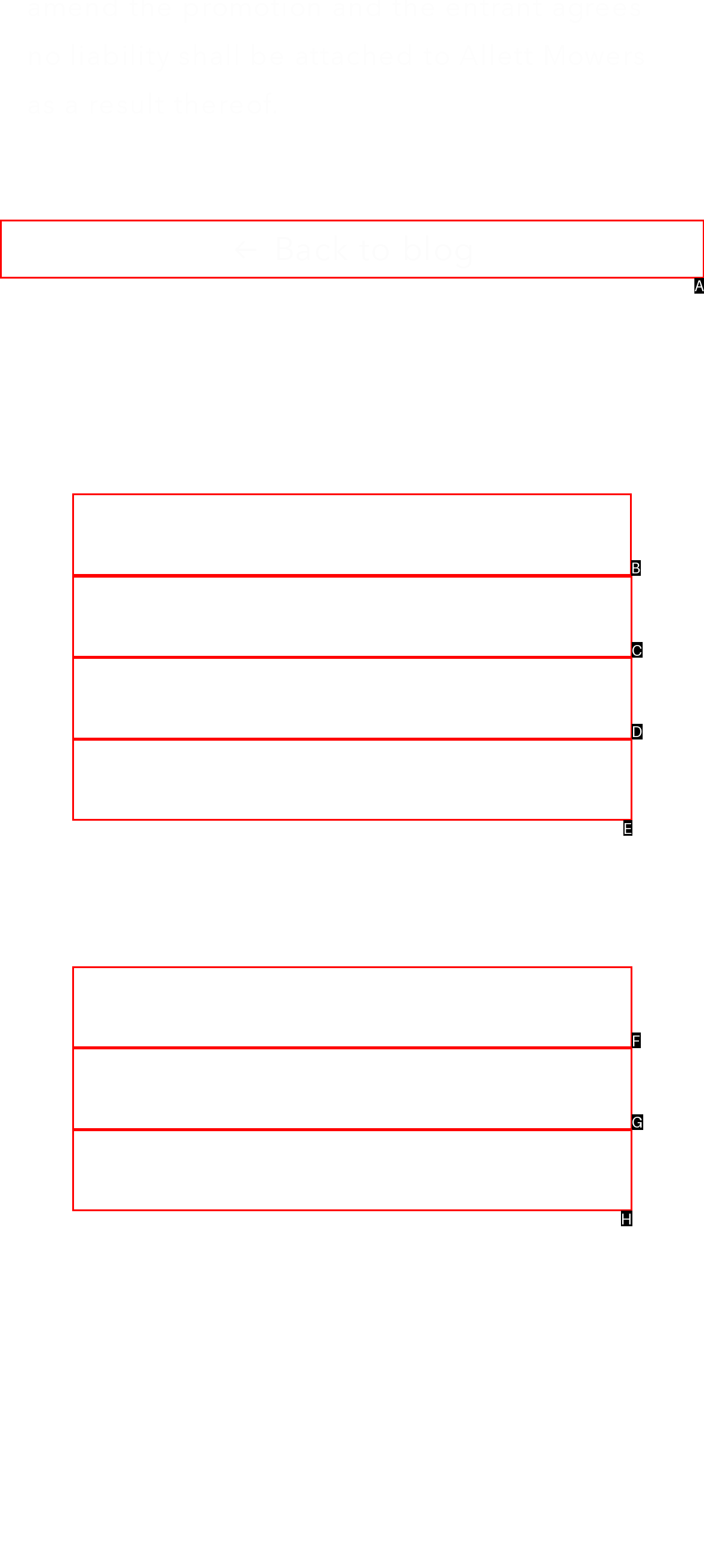Which option should be clicked to execute the following task: contact us? Respond with the letter of the selected option.

B